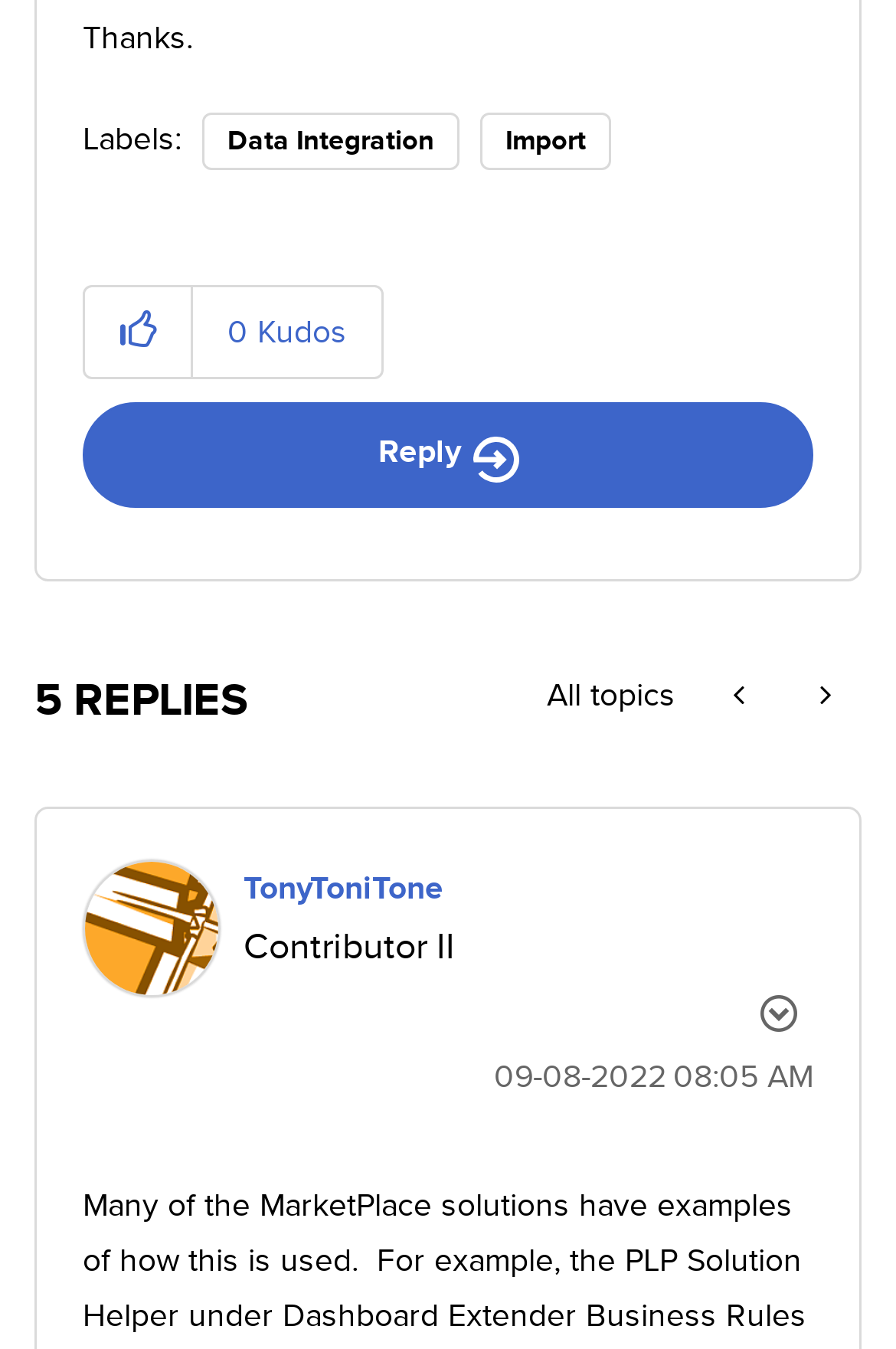What is the total number of kudos this post has received?
Use the screenshot to answer the question with a single word or phrase.

0